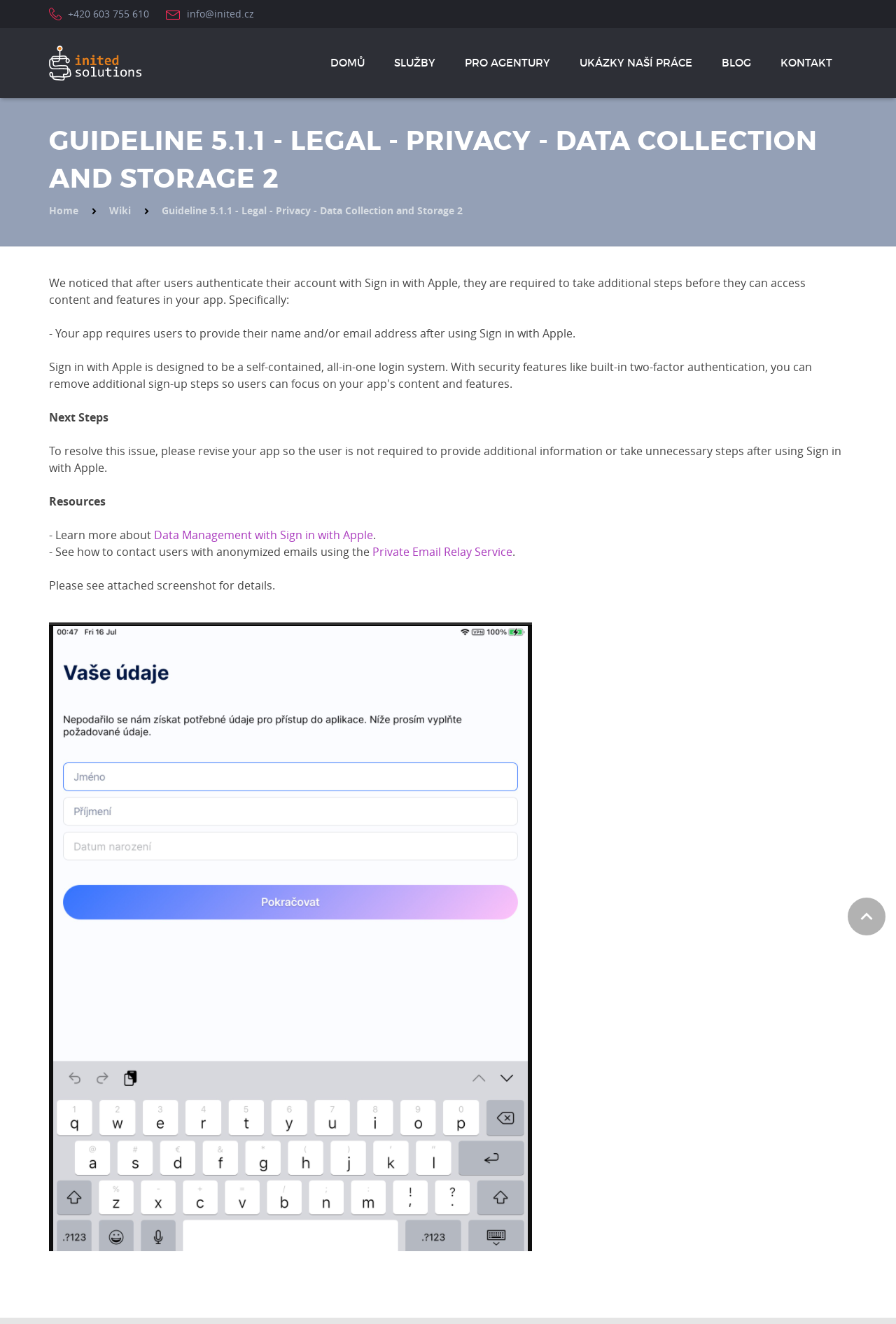Please locate the bounding box coordinates of the element's region that needs to be clicked to follow the instruction: "Send an email to info@inited.cz". The bounding box coordinates should be provided as four float numbers between 0 and 1, i.e., [left, top, right, bottom].

[0.209, 0.005, 0.284, 0.015]